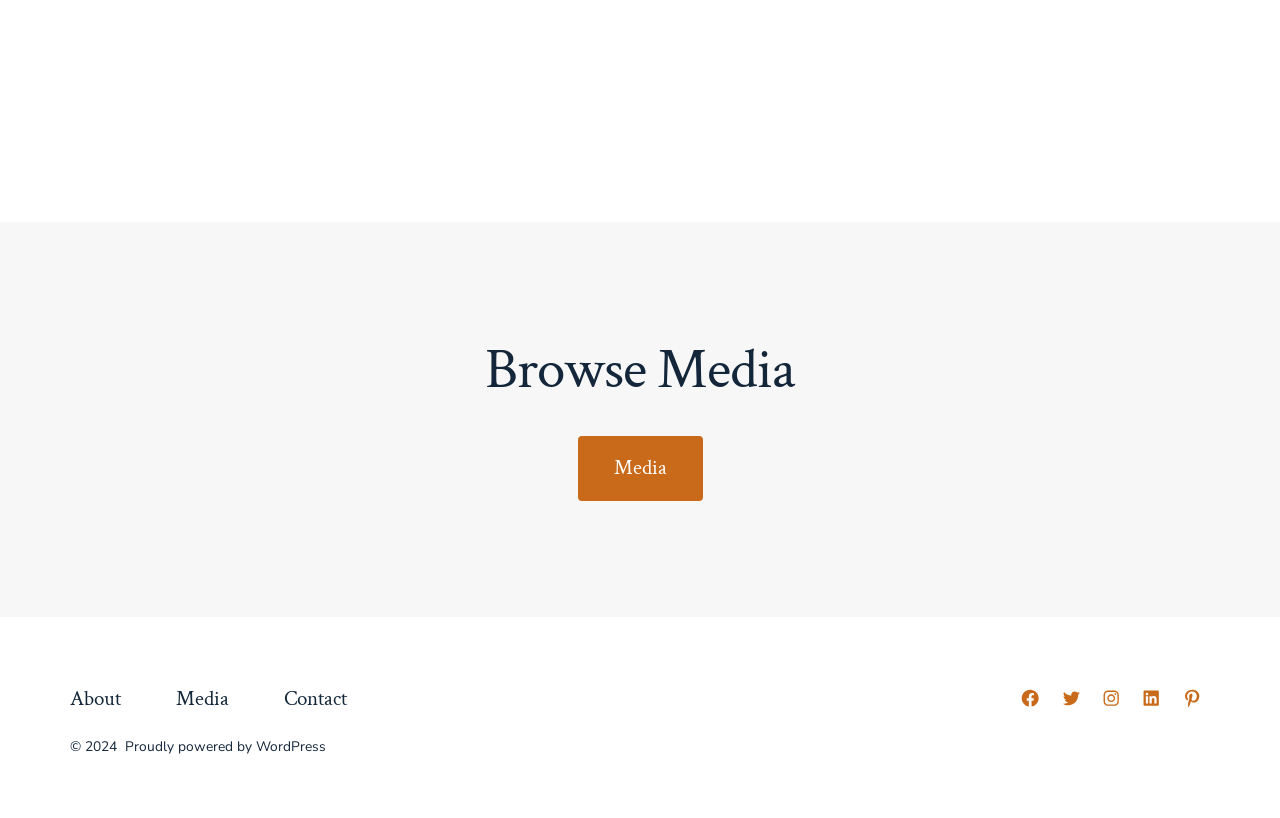Please determine the bounding box coordinates of the section I need to click to accomplish this instruction: "Browse media".

[0.238, 0.414, 0.762, 0.493]